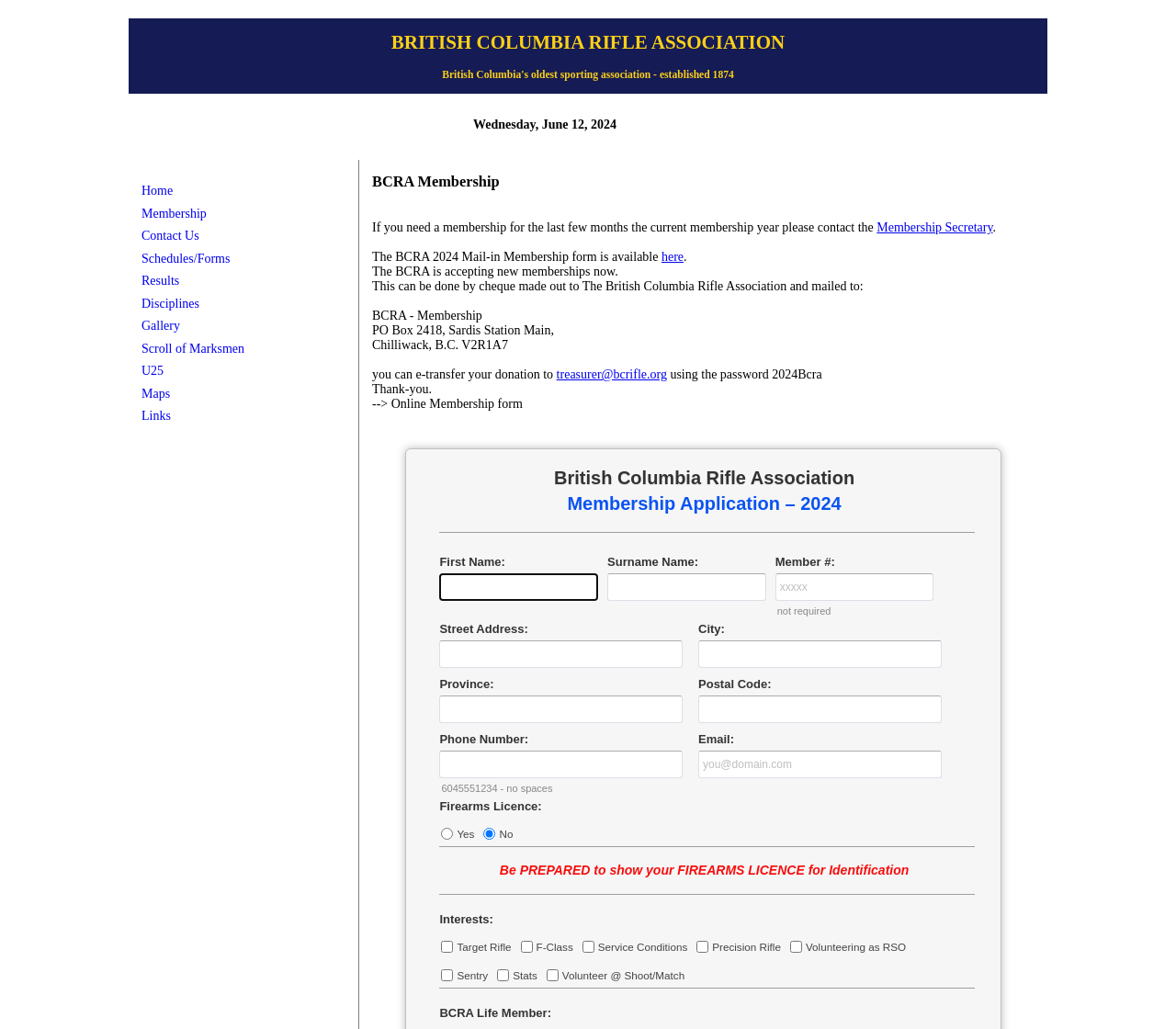Could you find the bounding box coordinates of the clickable area to complete this instruction: "Click treasurer@bcrifle.org"?

[0.473, 0.357, 0.567, 0.371]